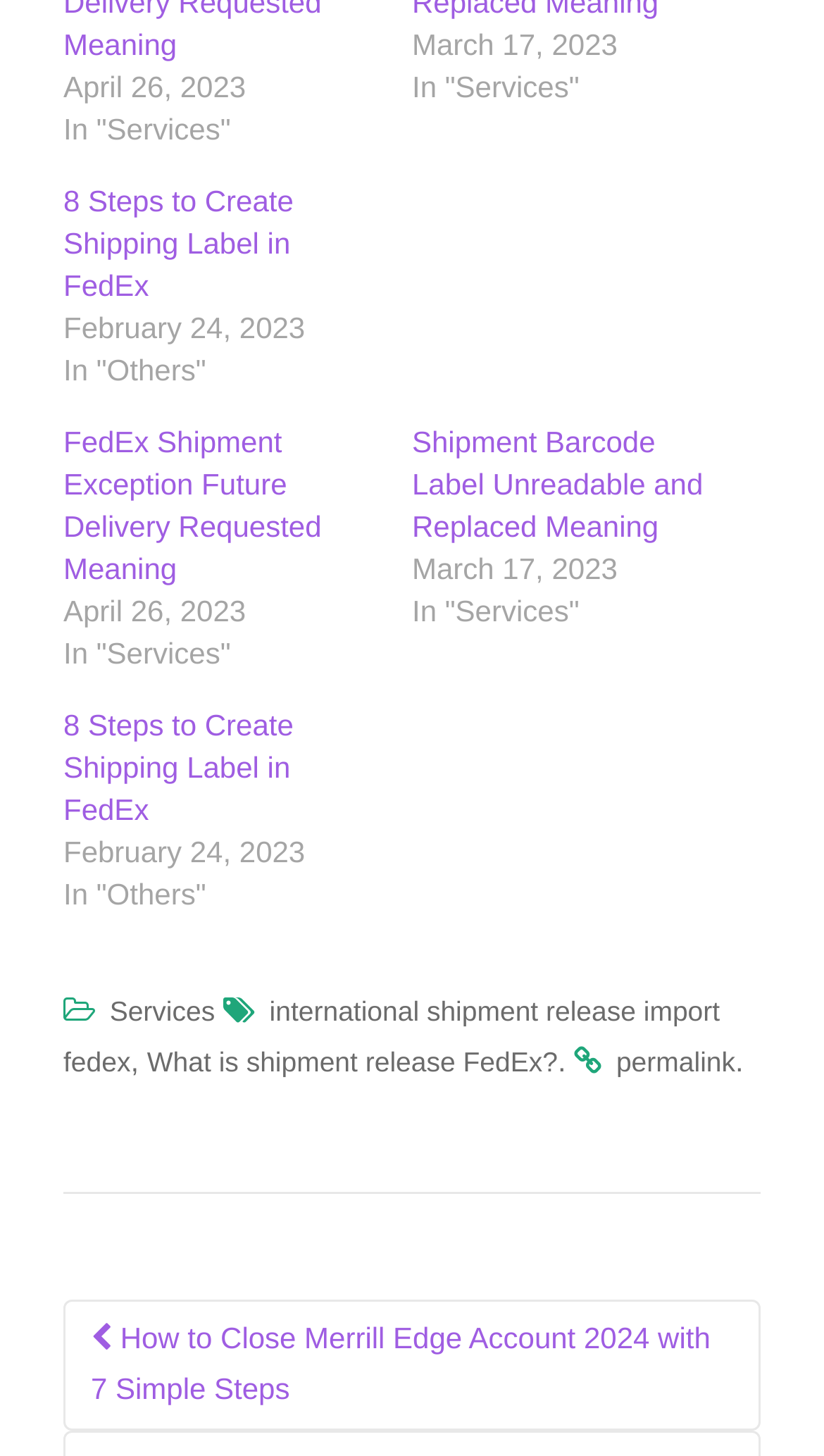From the element description Services, predict the bounding box coordinates of the UI element. The coordinates must be specified in the format (top-left x, top-left y, bottom-right x, bottom-right y) and should be within the 0 to 1 range.

[0.133, 0.683, 0.261, 0.705]